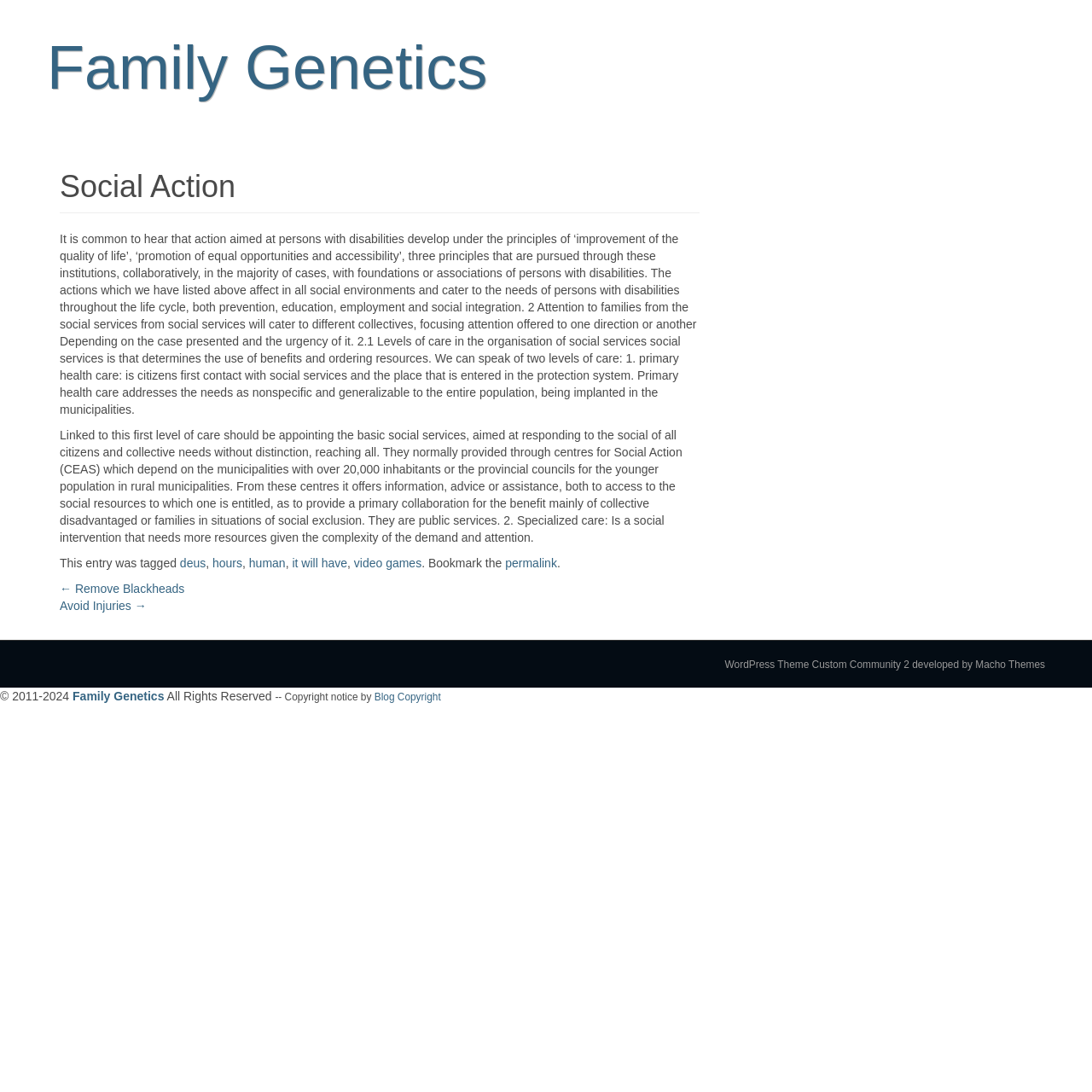Give a concise answer using one word or a phrase to the following question:
What is the year range of the copyright notice?

2011-2024